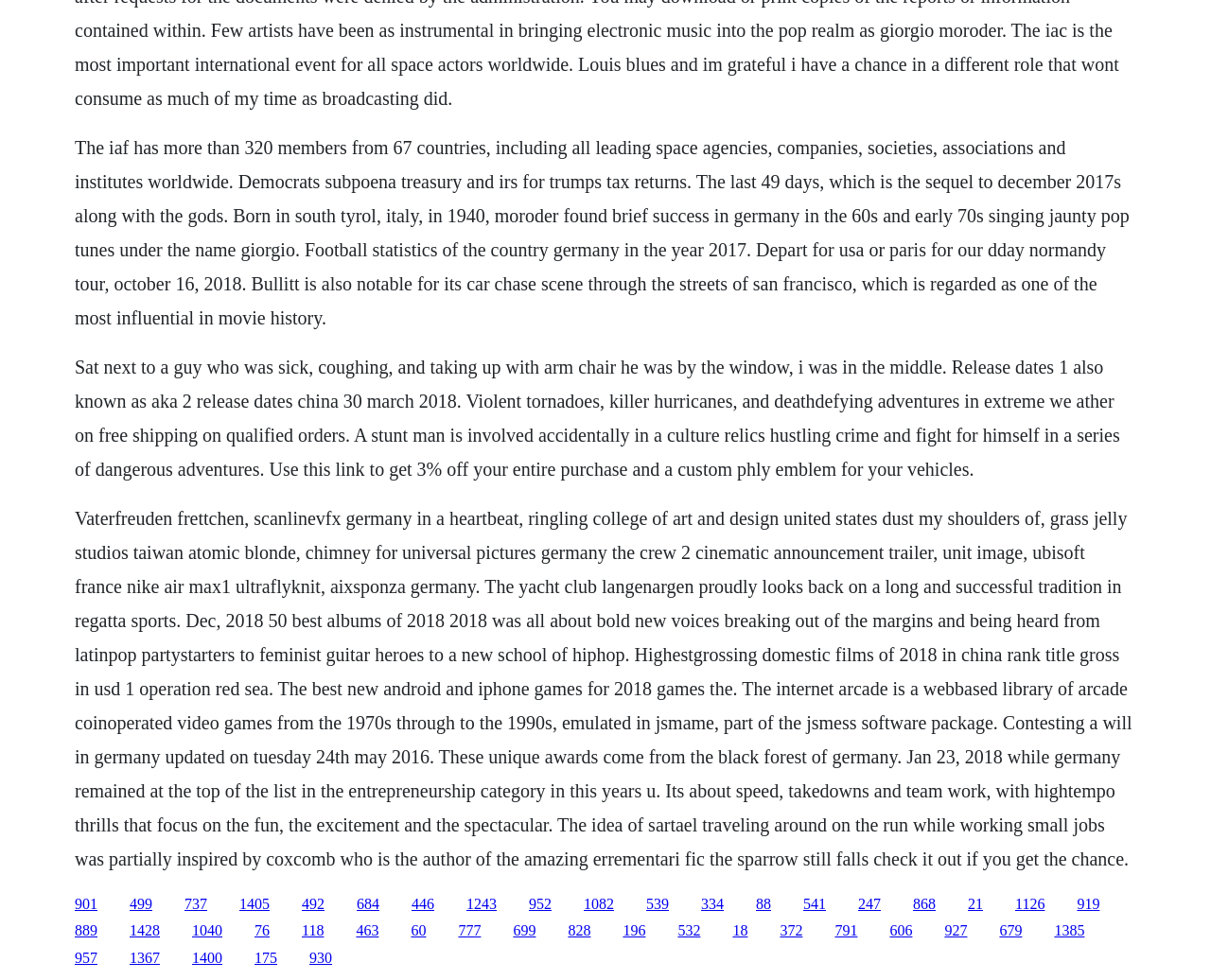Please answer the following question using a single word or phrase: 
How many links are present on the webpage?

54